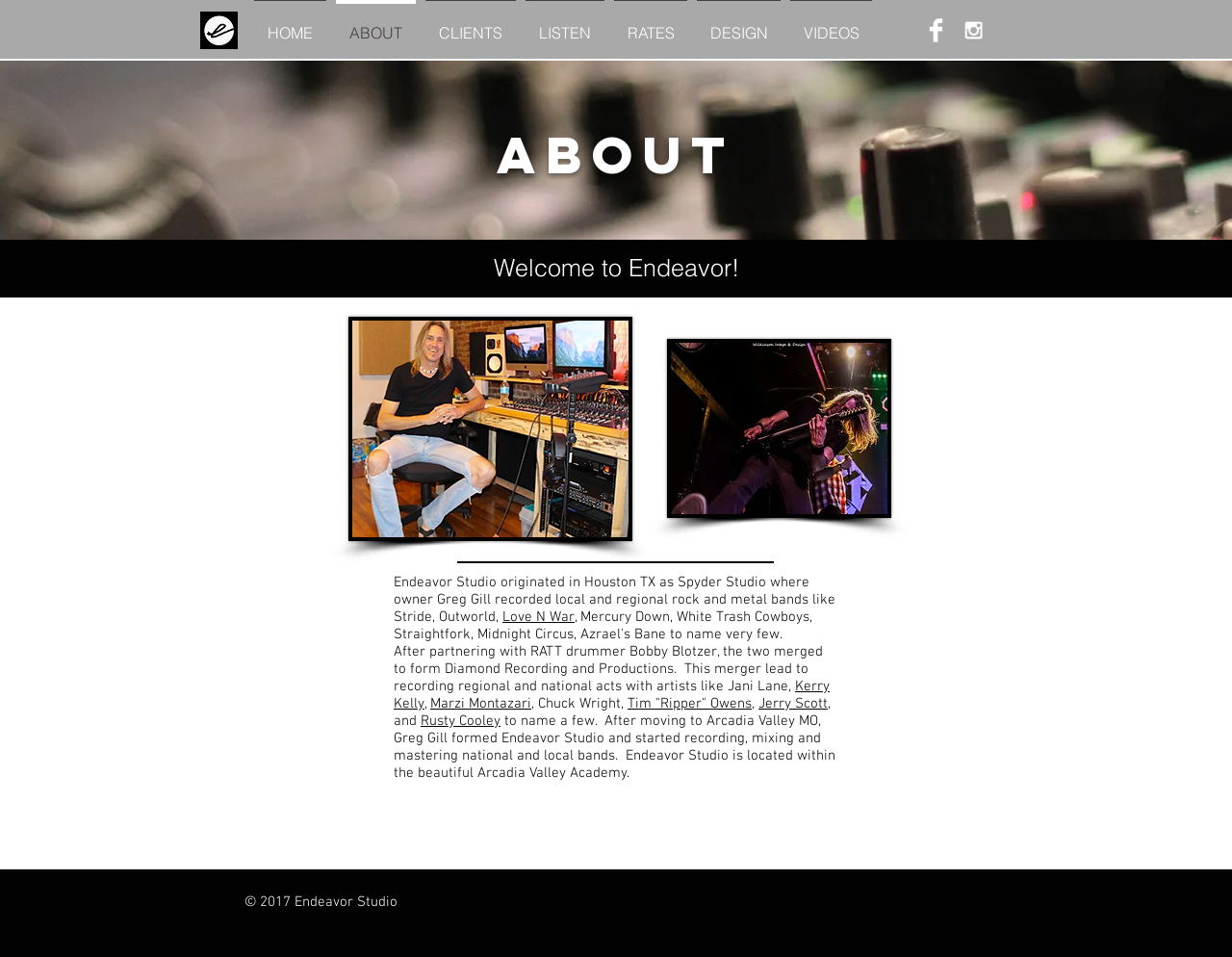Please predict the bounding box coordinates of the element's region where a click is necessary to complete the following instruction: "Visit Facebook page". The coordinates should be represented by four float numbers between 0 and 1, i.e., [left, top, right, bottom].

[0.75, 0.019, 0.77, 0.044]